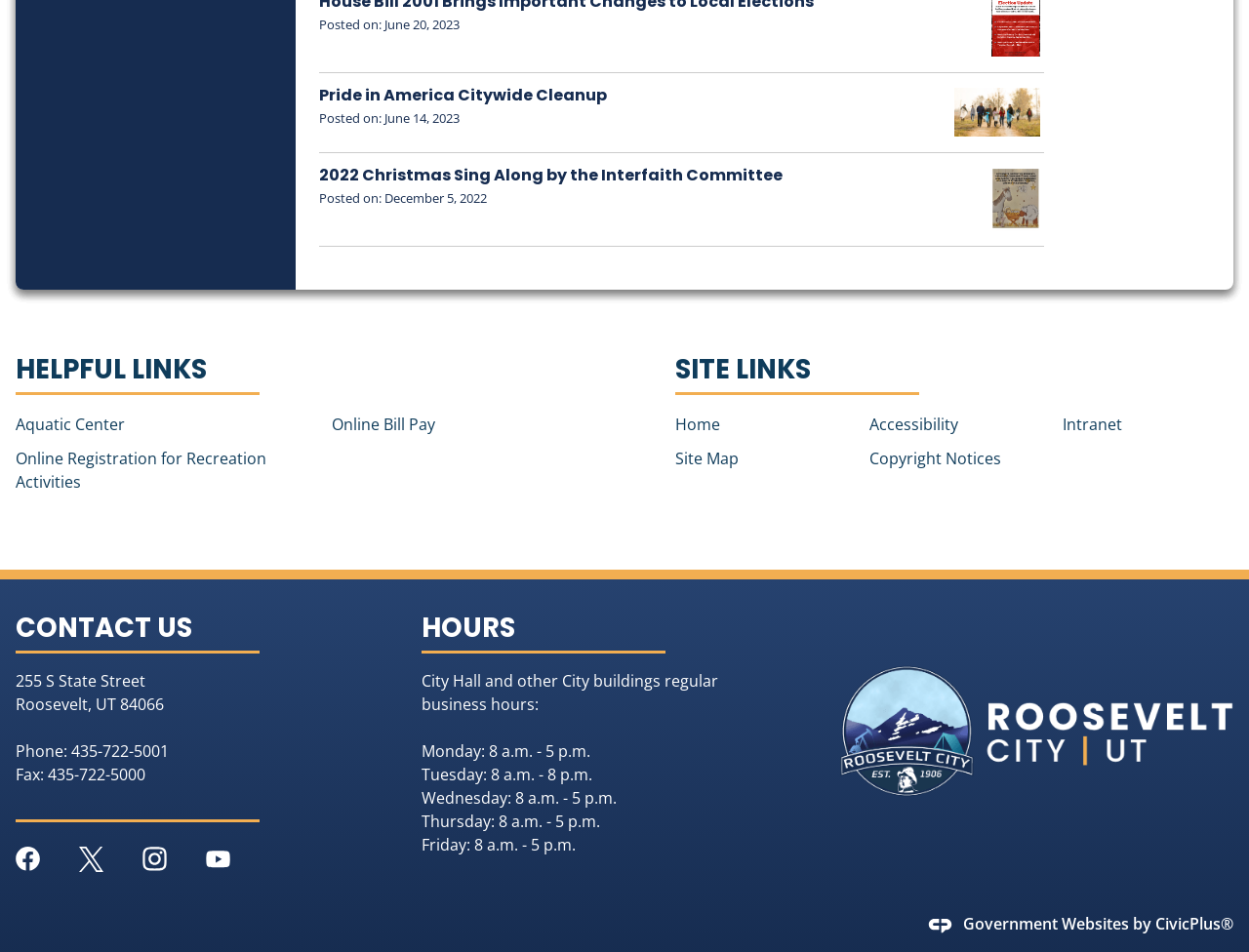What is the phone number of the city?
Look at the webpage screenshot and answer the question with a detailed explanation.

I found the answer by looking at the 'Phone:' text and the link '435-722-5001' in the 'CONTACT US' region.